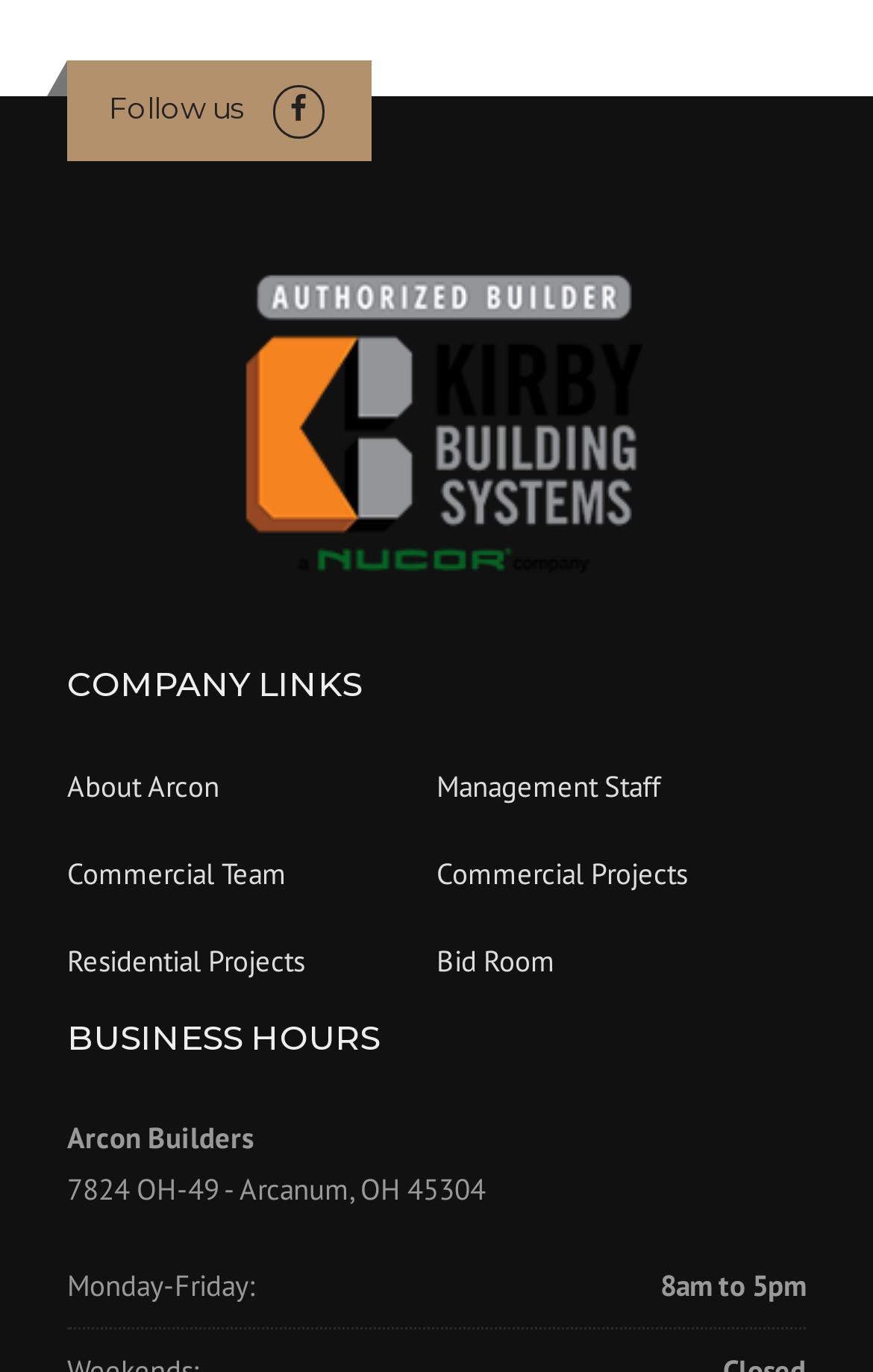Analyze the image and answer the question with as much detail as possible: 
What is the day of the week for the business hours?

The day of the week for the business hours can be found in the static text element 'Monday-Friday:' located at [0.077, 0.924, 0.292, 0.951], which is part of the 'BUSINESS HOURS' section.